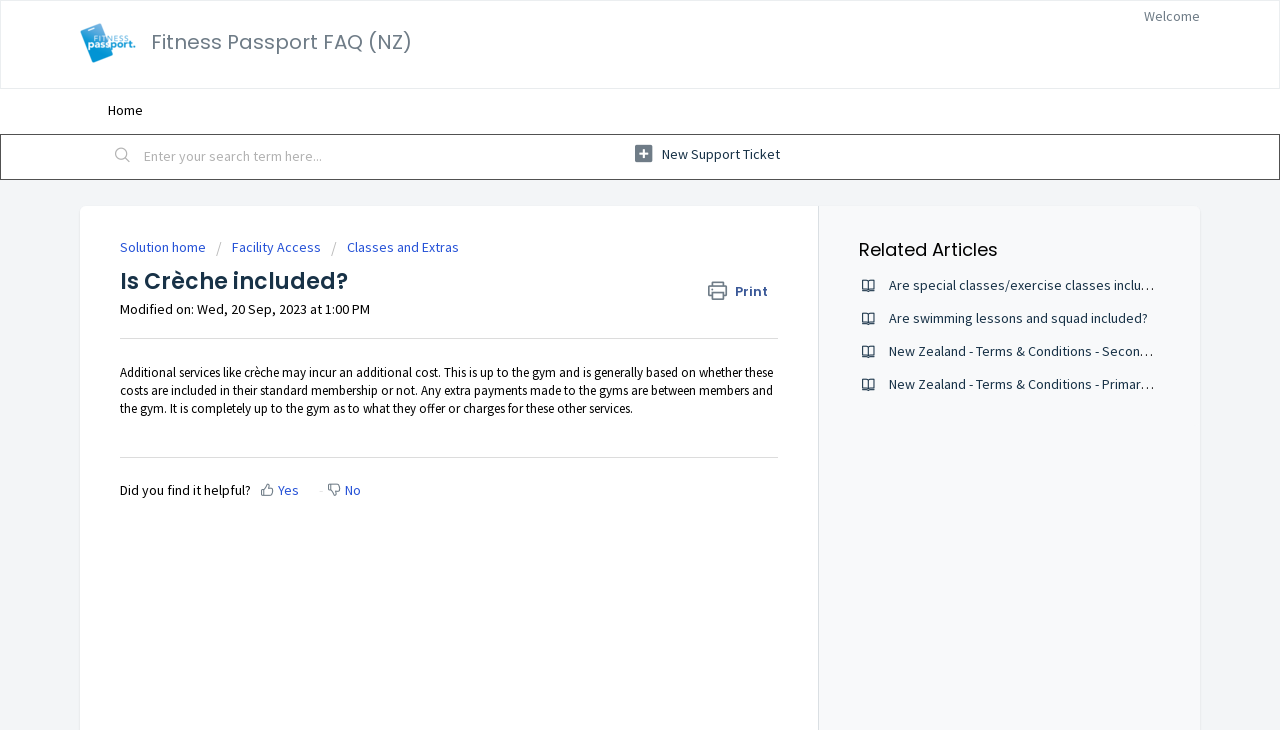Identify the bounding box coordinates of the section to be clicked to complete the task described by the following instruction: "Print the page". The coordinates should be four float numbers between 0 and 1, formatted as [left, top, right, bottom].

[0.553, 0.382, 0.608, 0.418]